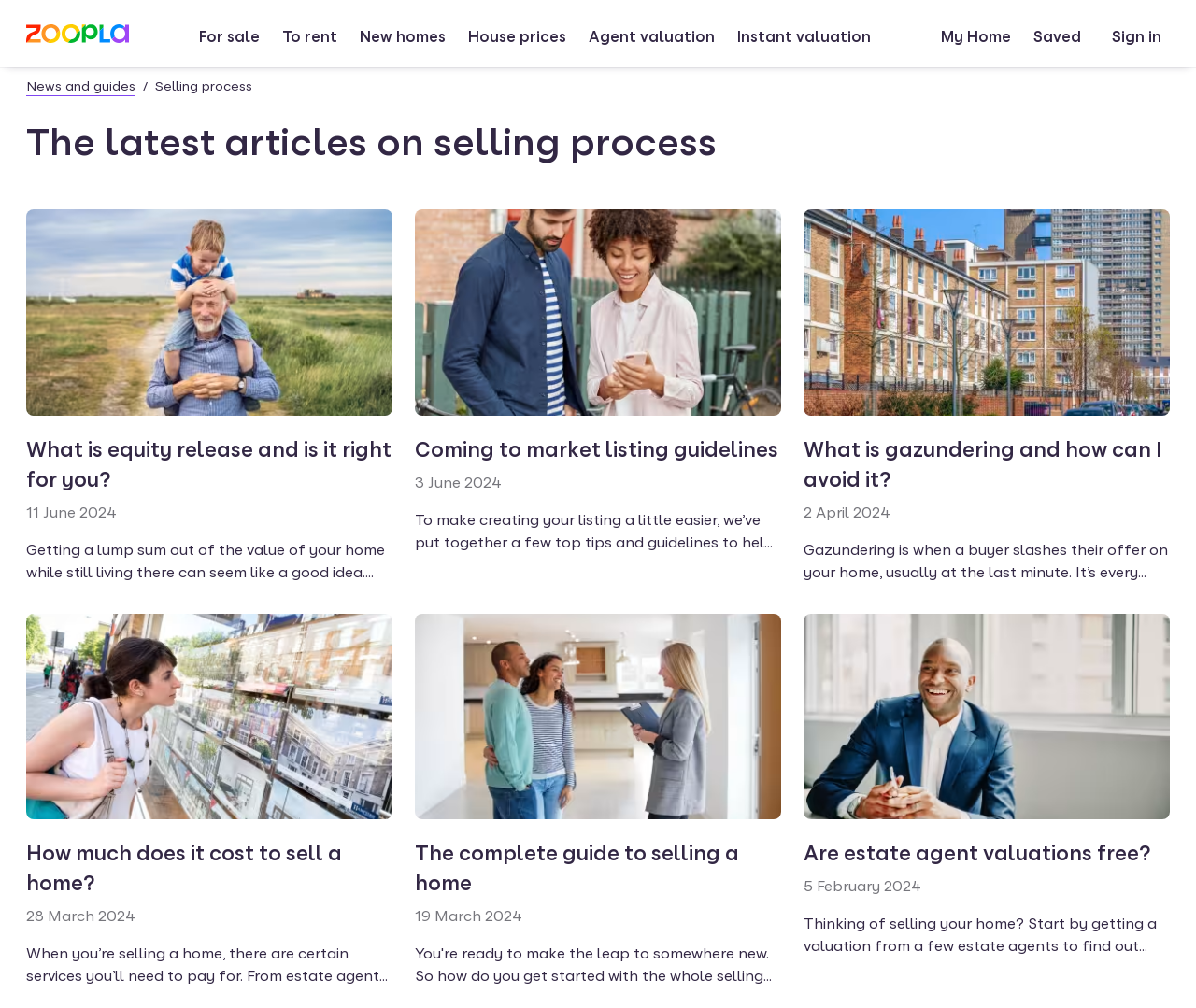Please determine the bounding box coordinates of the element to click on in order to accomplish the following task: "Go to Zoopla's Homepage". Ensure the coordinates are four float numbers ranging from 0 to 1, i.e., [left, top, right, bottom].

[0.022, 0.029, 0.108, 0.046]